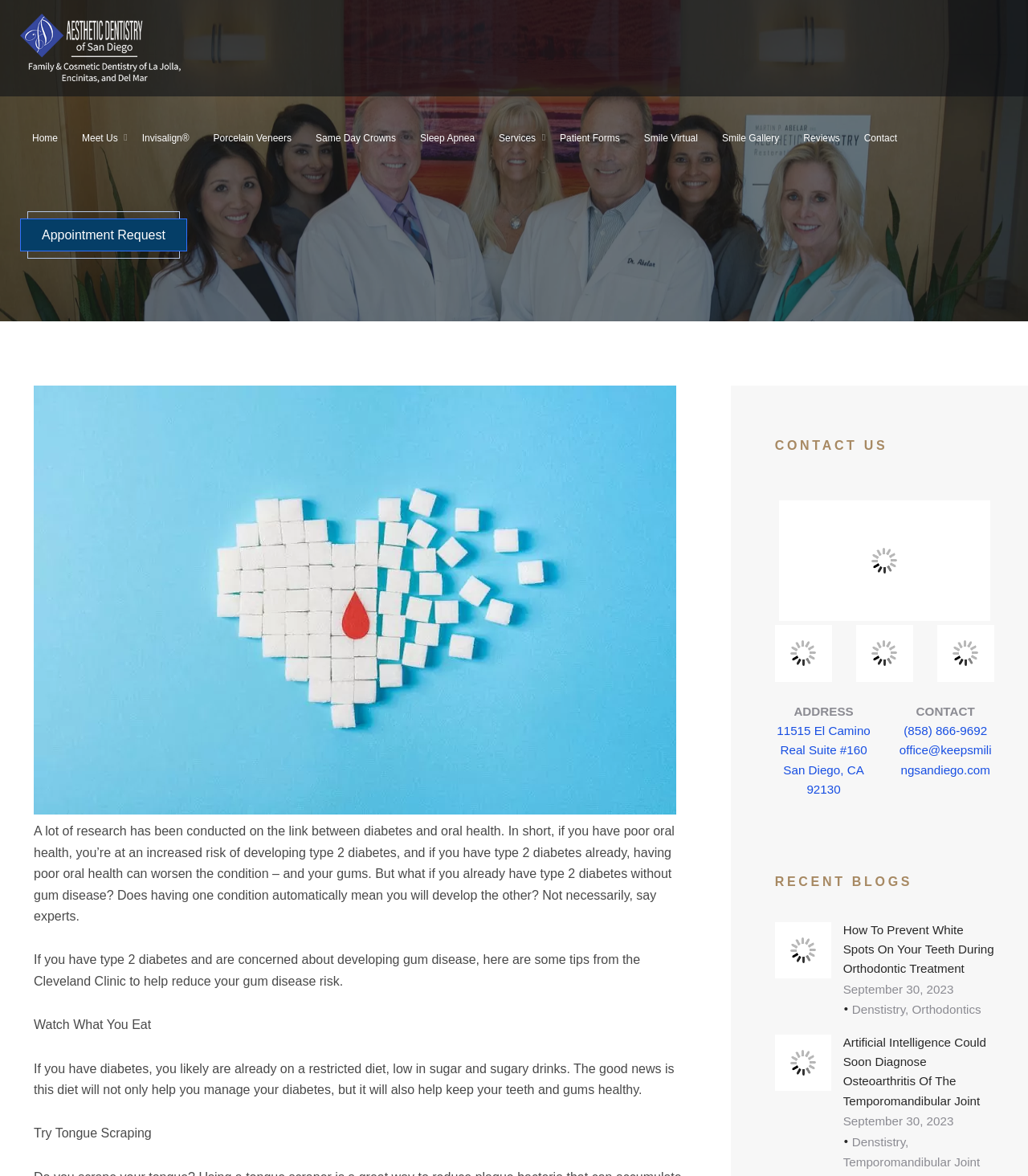Provide the bounding box coordinates for the UI element described in this sentence: "Smile Gallery". The coordinates should be four float values between 0 and 1, i.e., [left, top, right, bottom].

[0.038, 0.679, 0.093, 0.689]